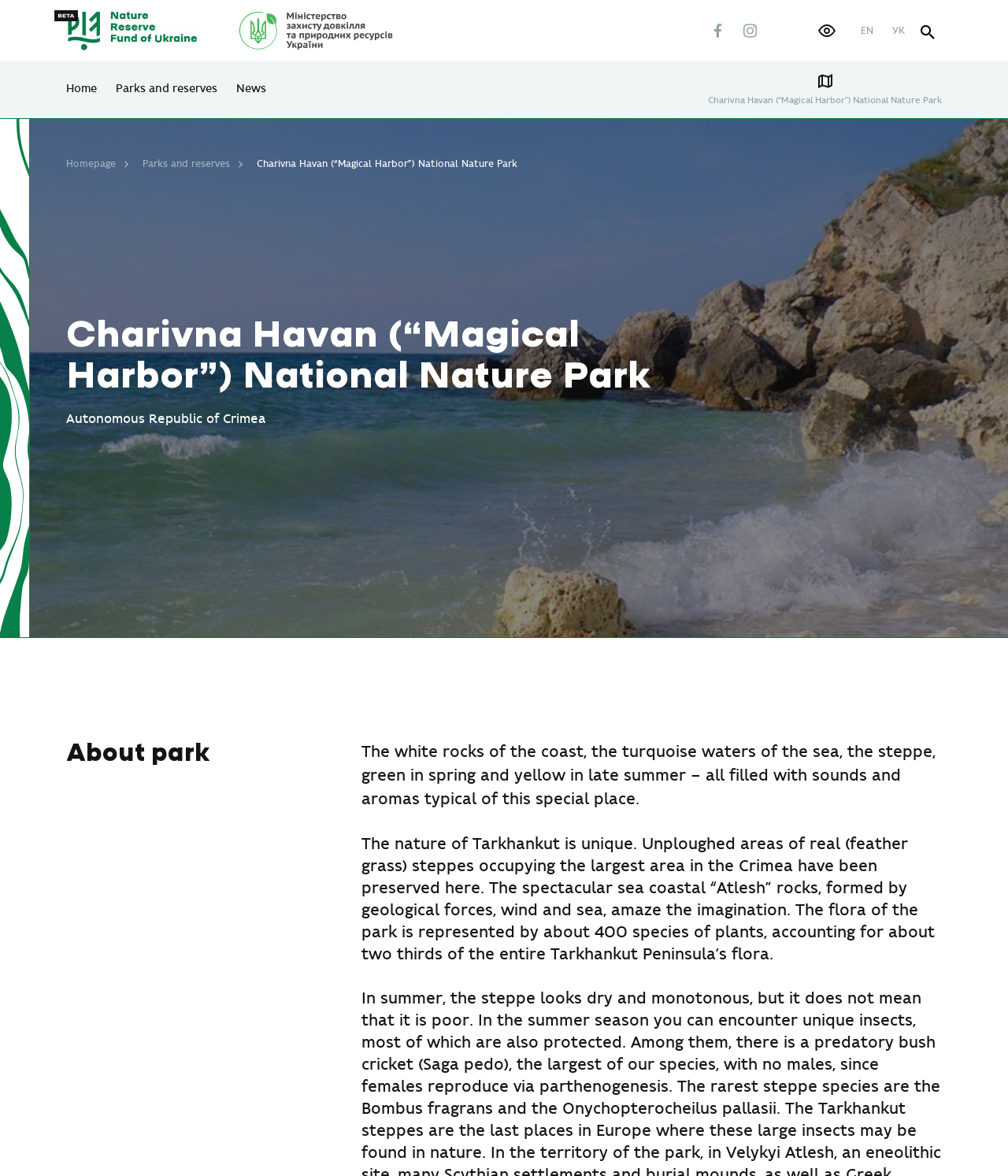Reply to the question with a single word or phrase:
What is the language of the link 'УК'?

Ukrainian